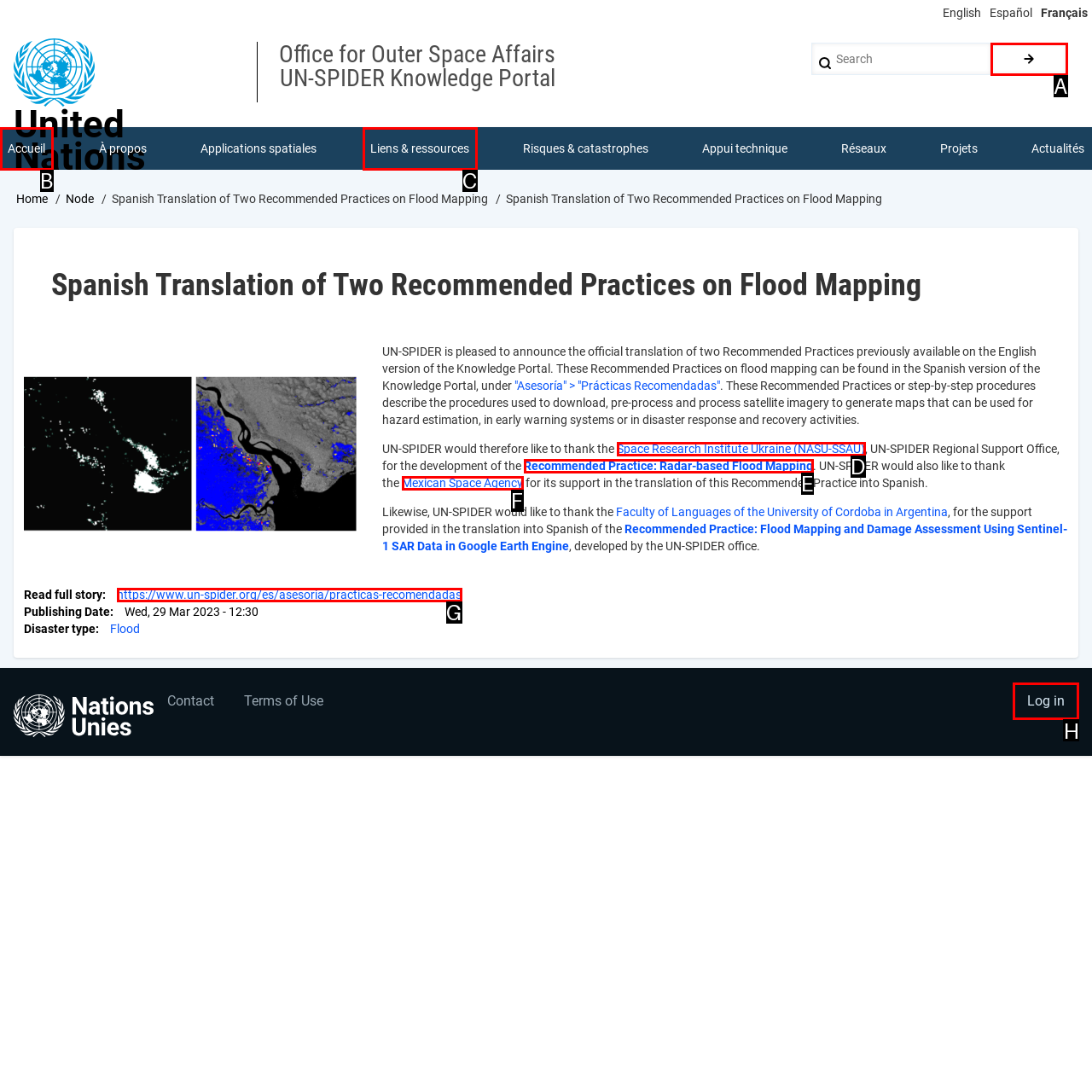Which option should be clicked to complete this task: Log in
Reply with the letter of the correct choice from the given choices.

H